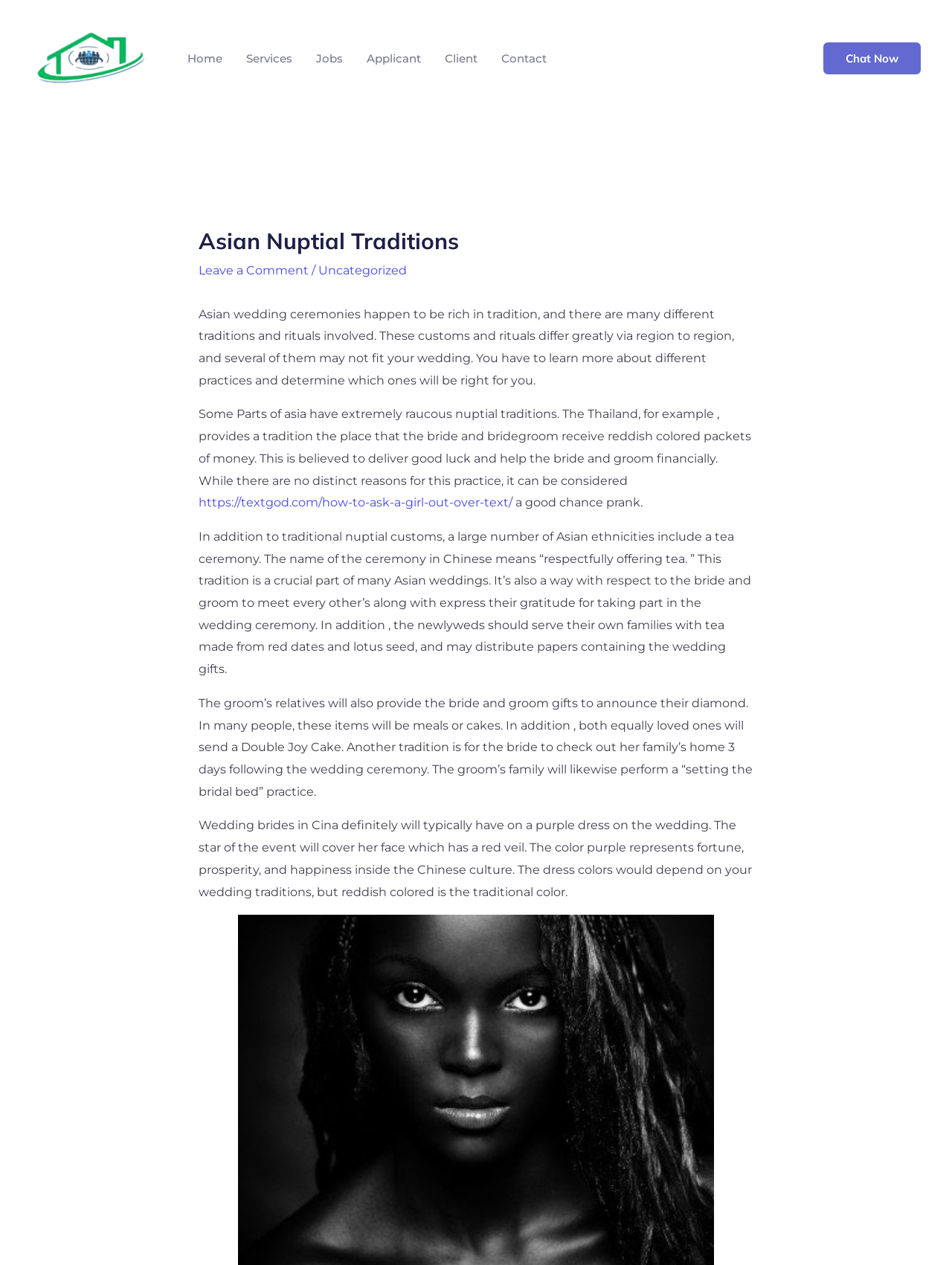What is given to the bride and groom as a gift?
Look at the screenshot and give a one-word or phrase answer.

Red packets of money